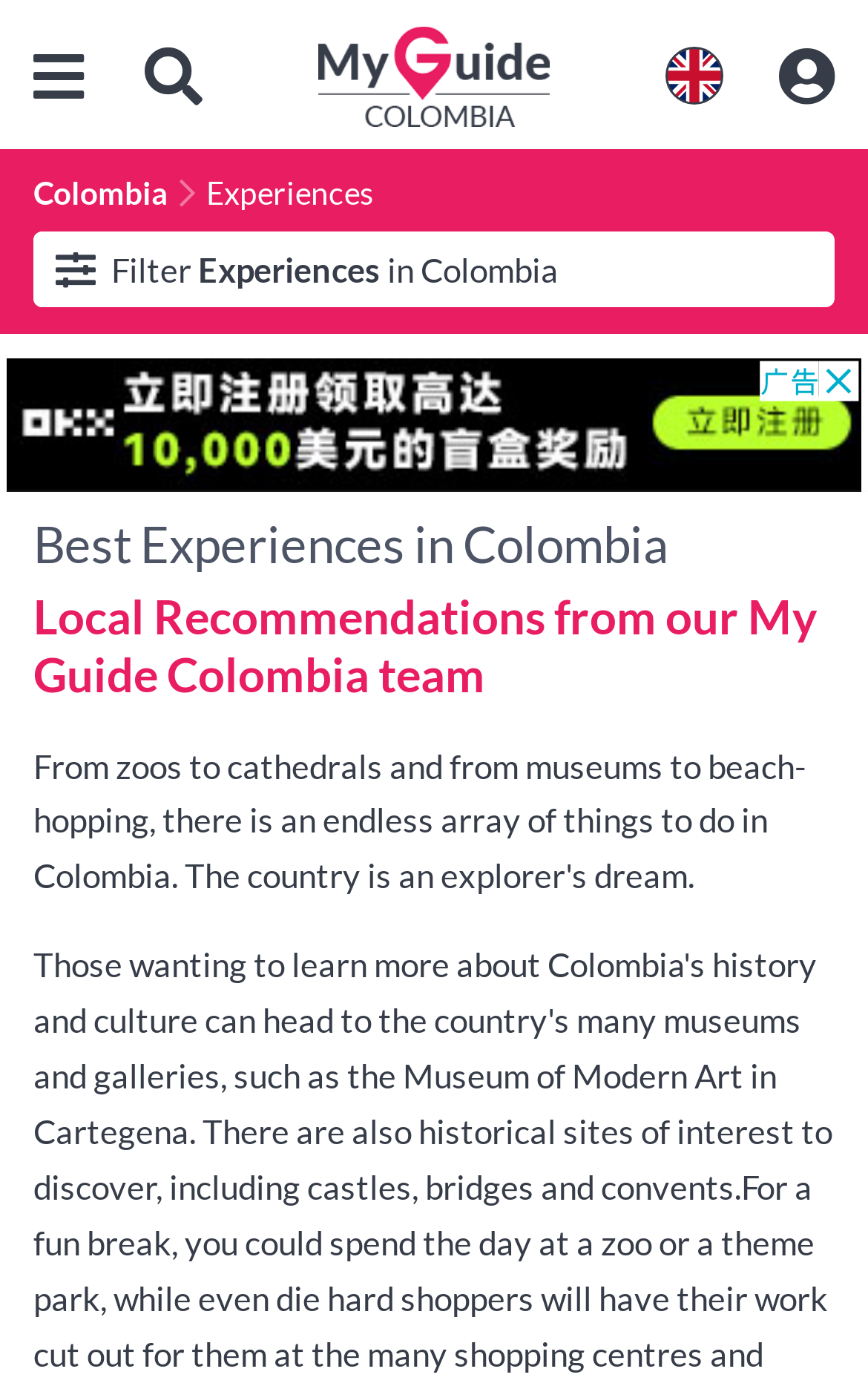Given the description "title="My Guide Colombia"", provide the bounding box coordinates of the corresponding UI element.

[0.038, 0.0, 0.962, 0.104]